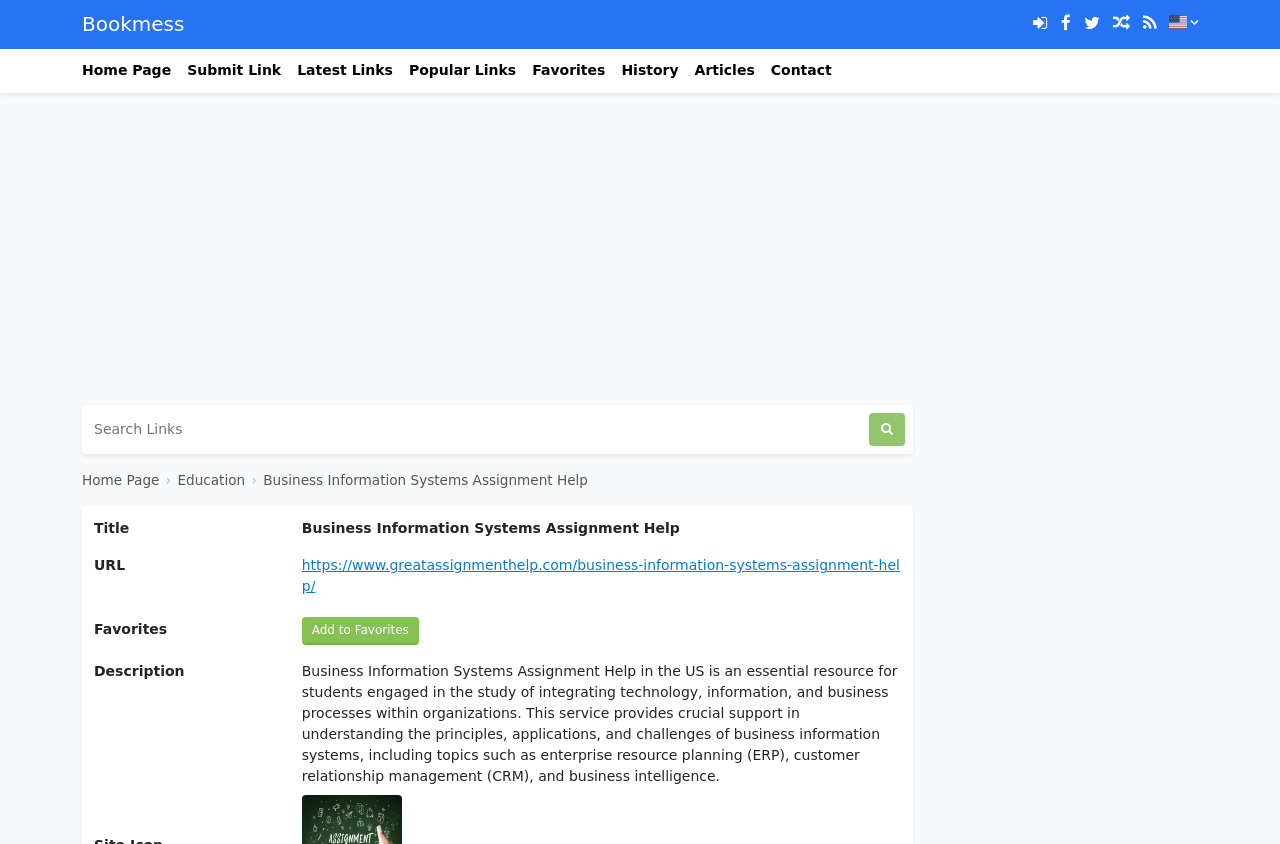Identify the bounding box coordinates of the clickable region necessary to fulfill the following instruction: "Add to Favorites". The bounding box coordinates should be four float numbers between 0 and 1, i.e., [left, top, right, bottom].

[0.236, 0.732, 0.327, 0.765]